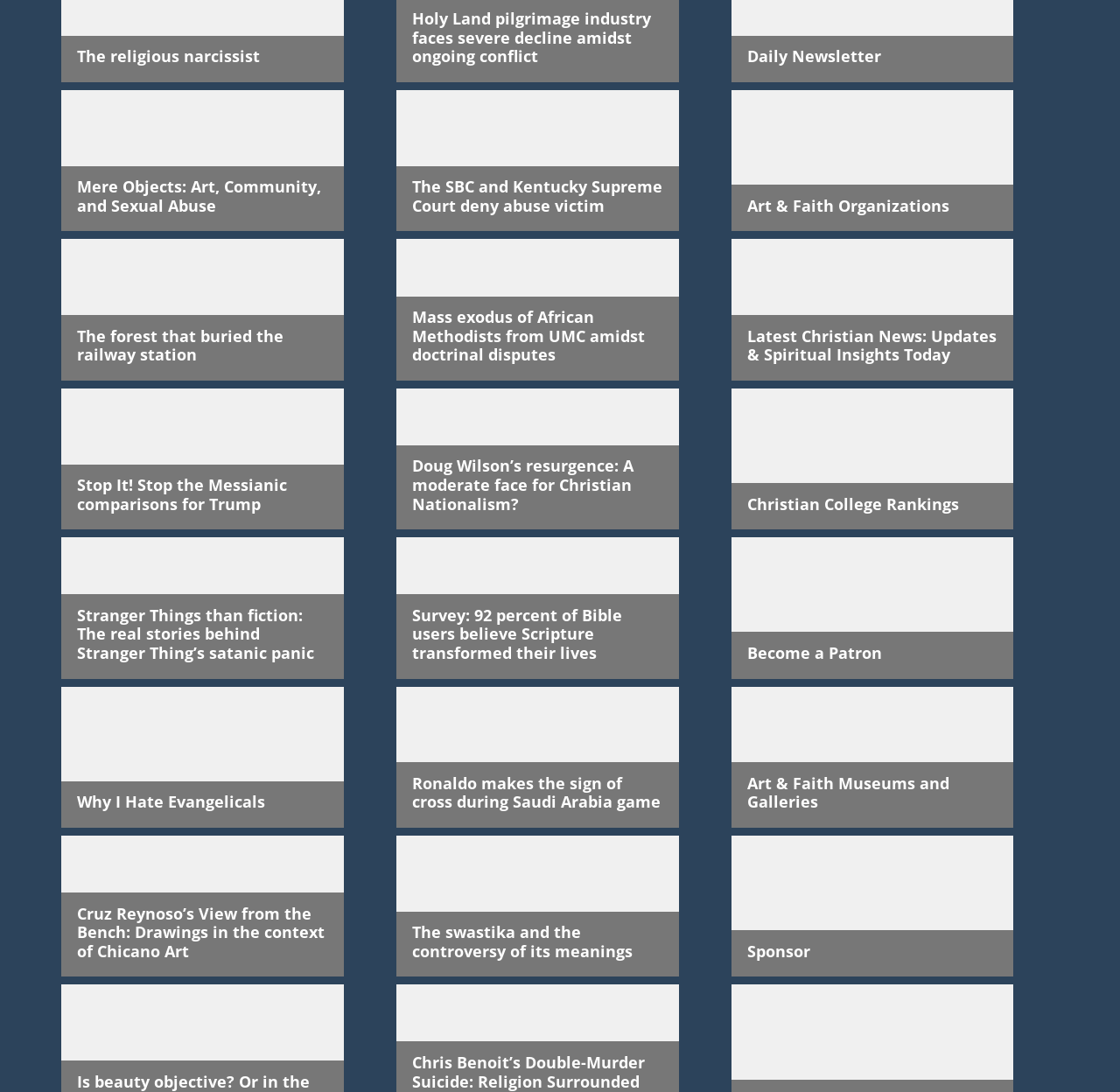Identify the bounding box coordinates of the section to be clicked to complete the task described by the following instruction: "Subscribe to the Daily Newsletter". The coordinates should be four float numbers between 0 and 1, formatted as [left, top, right, bottom].

[0.667, 0.044, 0.891, 0.061]